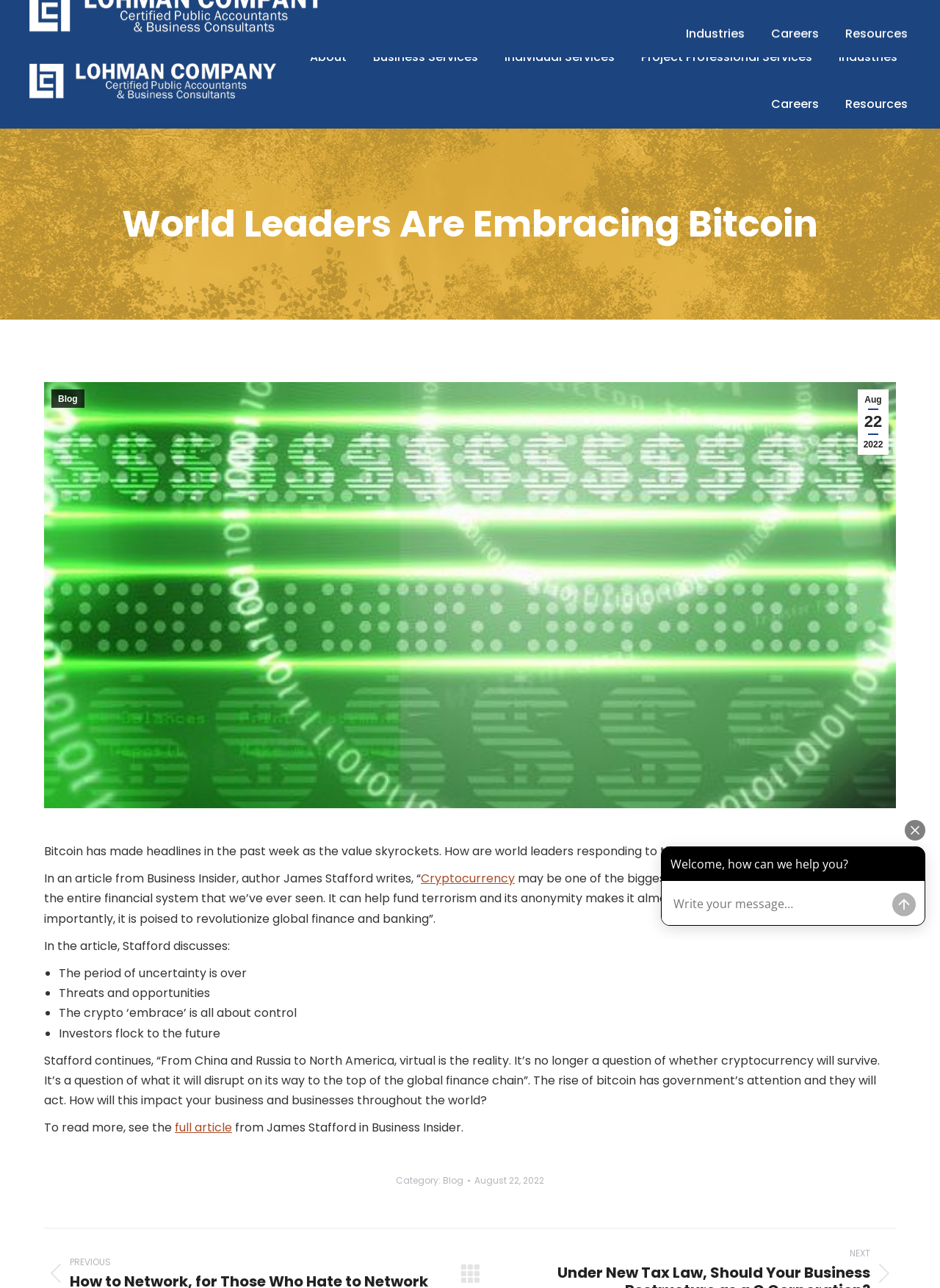Locate the bounding box coordinates of the area you need to click to fulfill this instruction: 'Learn more about the company'. The coordinates must be in the form of four float numbers ranging from 0 to 1: [left, top, right, bottom].

[0.327, 0.037, 0.372, 0.052]